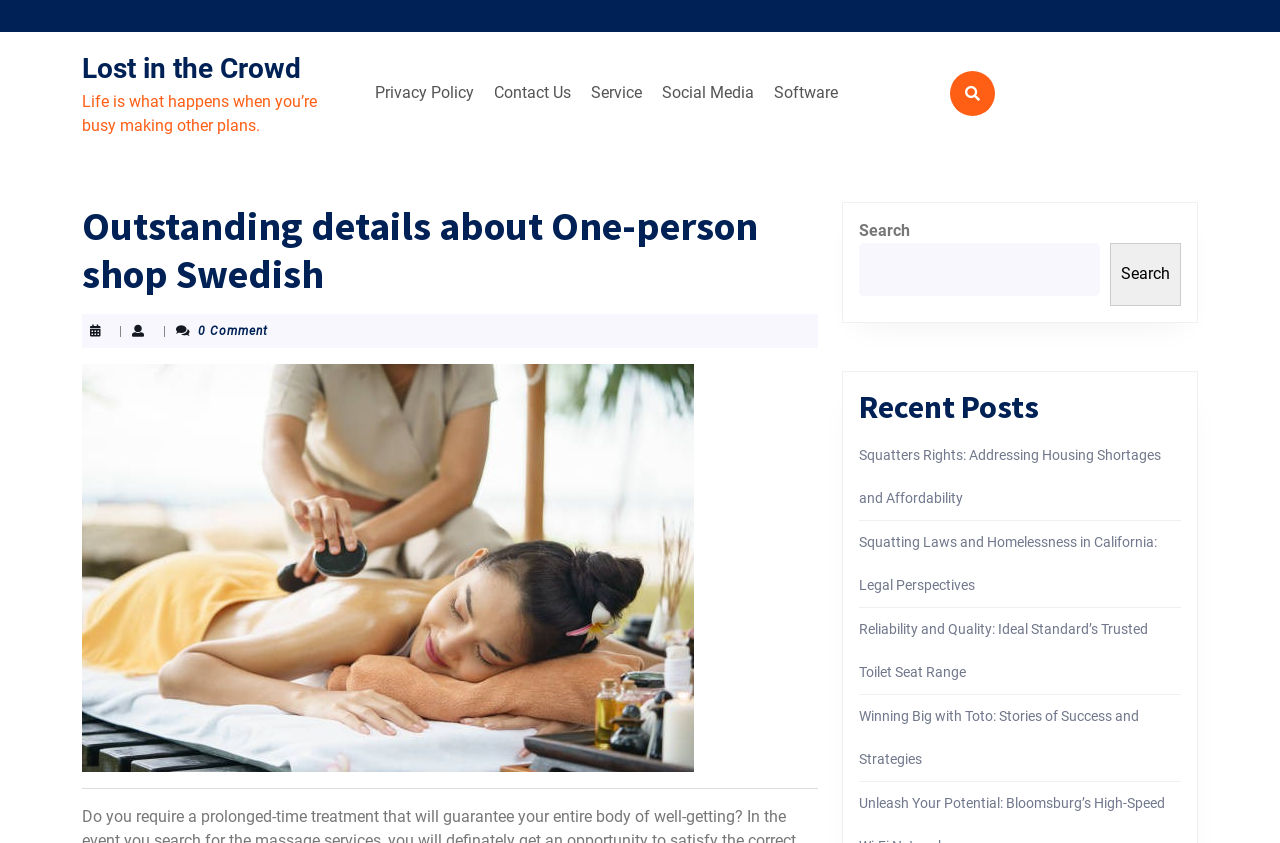Is there a search function on the page? Refer to the image and provide a one-word or short phrase answer.

Yes